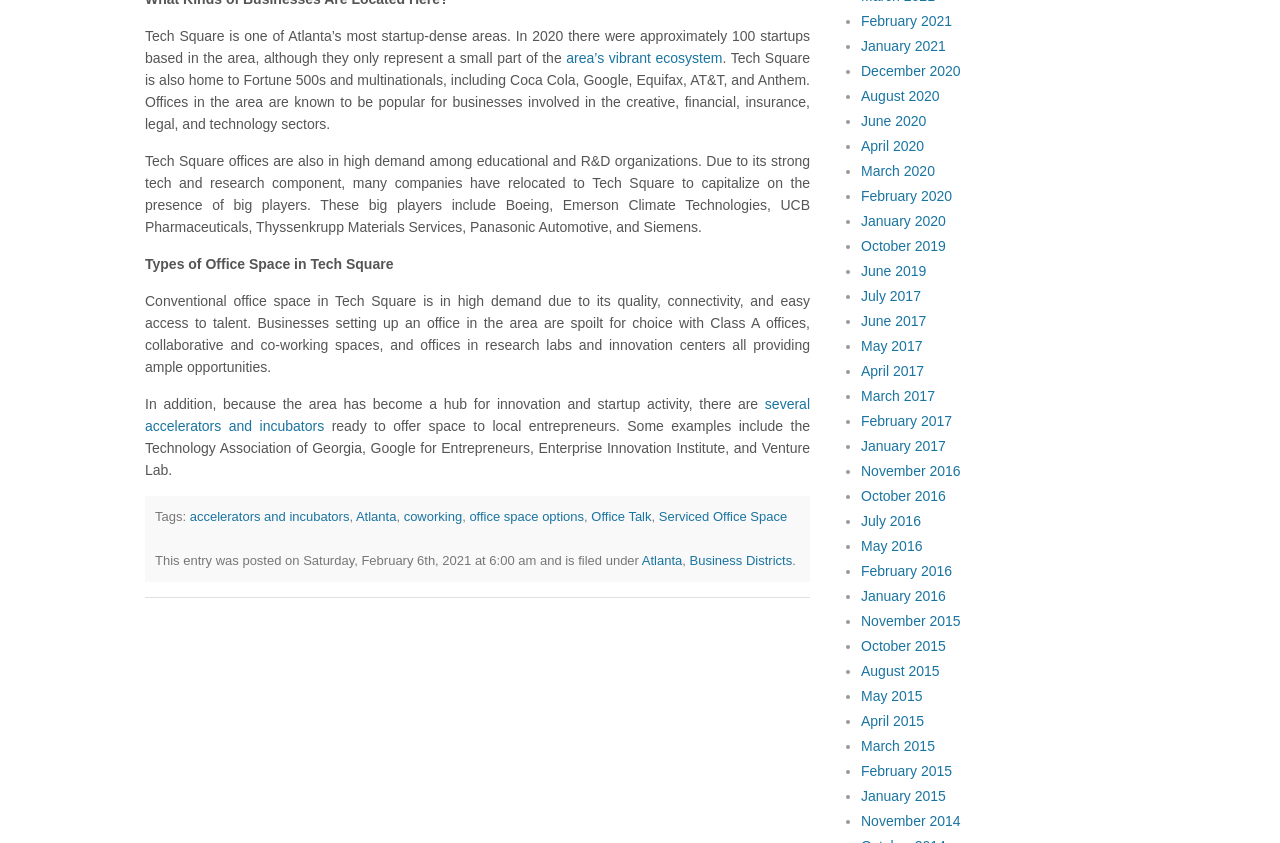Show the bounding box coordinates of the region that should be clicked to follow the instruction: "Read about 'Types of Office Space in Tech Square'."

[0.113, 0.304, 0.307, 0.323]